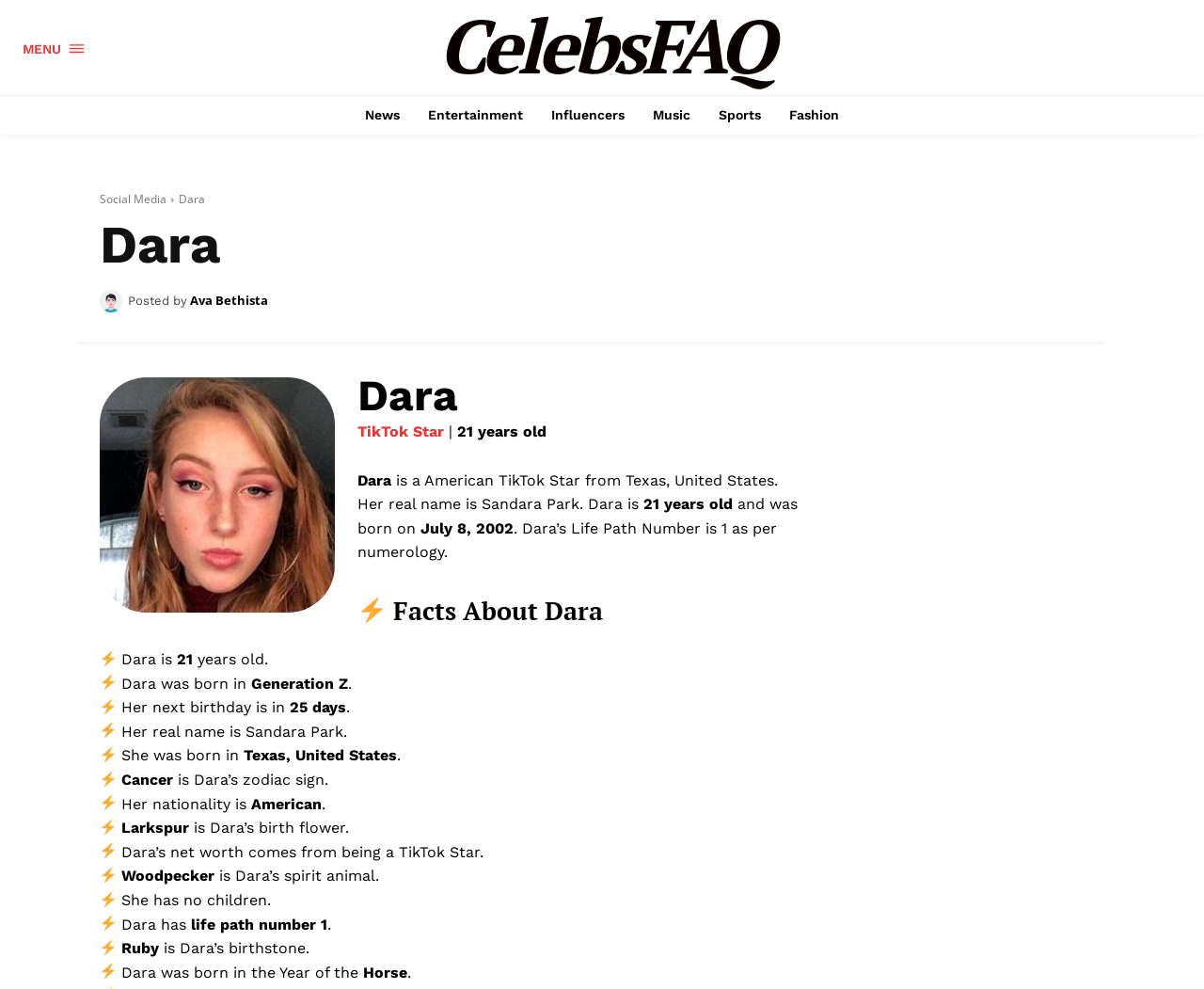Can you determine the bounding box coordinates of the area that needs to be clicked to fulfill the following instruction: "Check Dara's net worth"?

[0.097, 0.852, 0.402, 0.87]